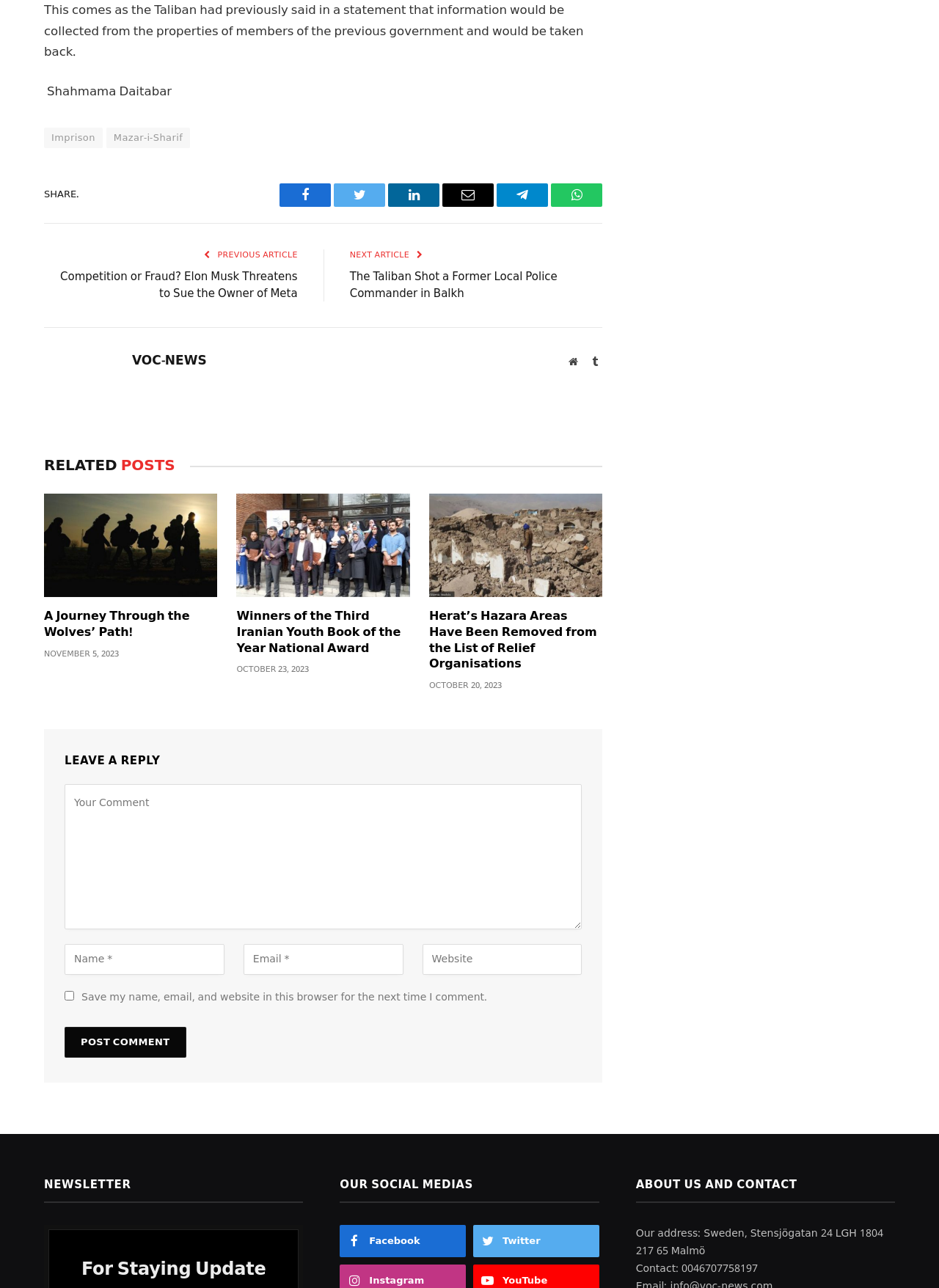Pinpoint the bounding box coordinates of the clickable area needed to execute the instruction: "Click on the 'Imprison' link". The coordinates should be specified as four float numbers between 0 and 1, i.e., [left, top, right, bottom].

[0.047, 0.099, 0.109, 0.115]